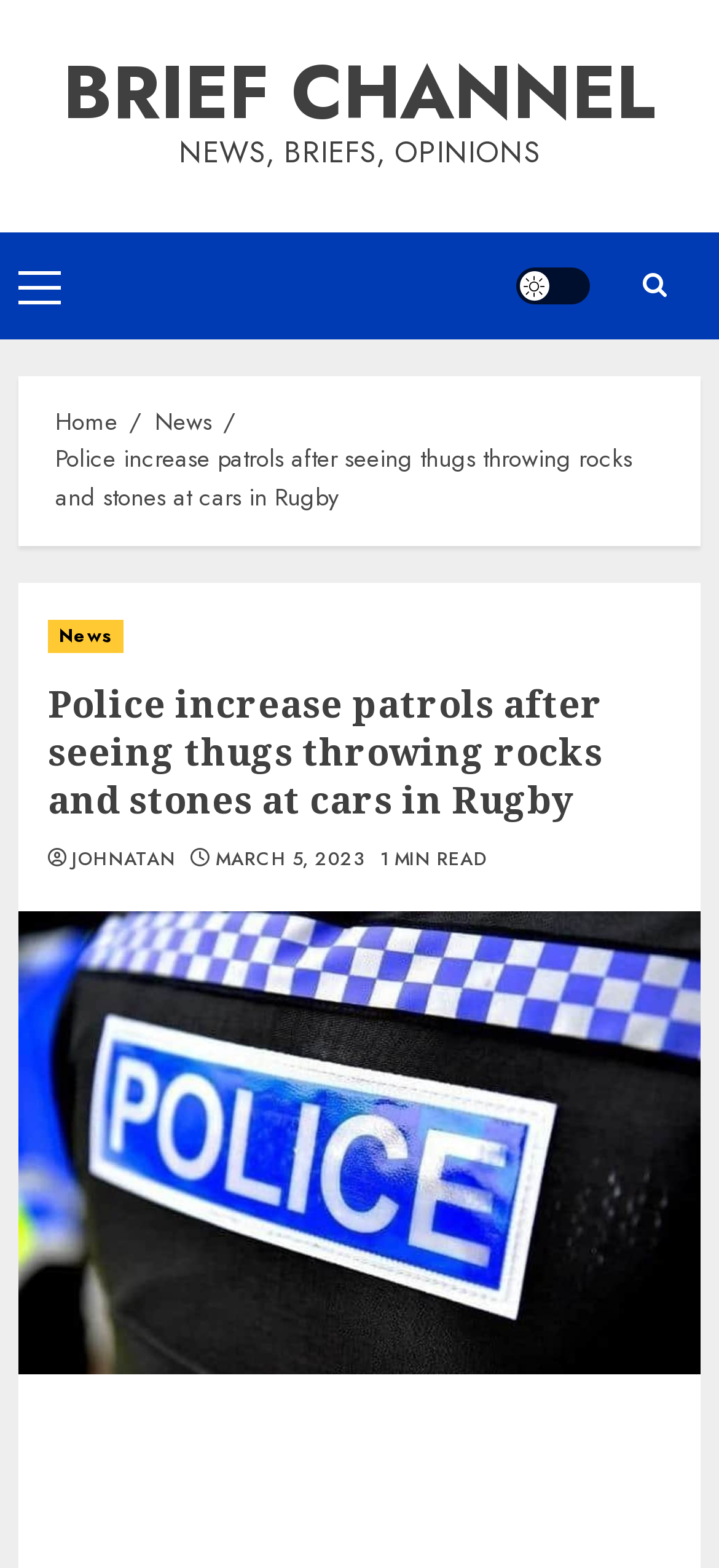Respond with a single word or phrase for the following question: 
Is there an image on the webpage?

Yes